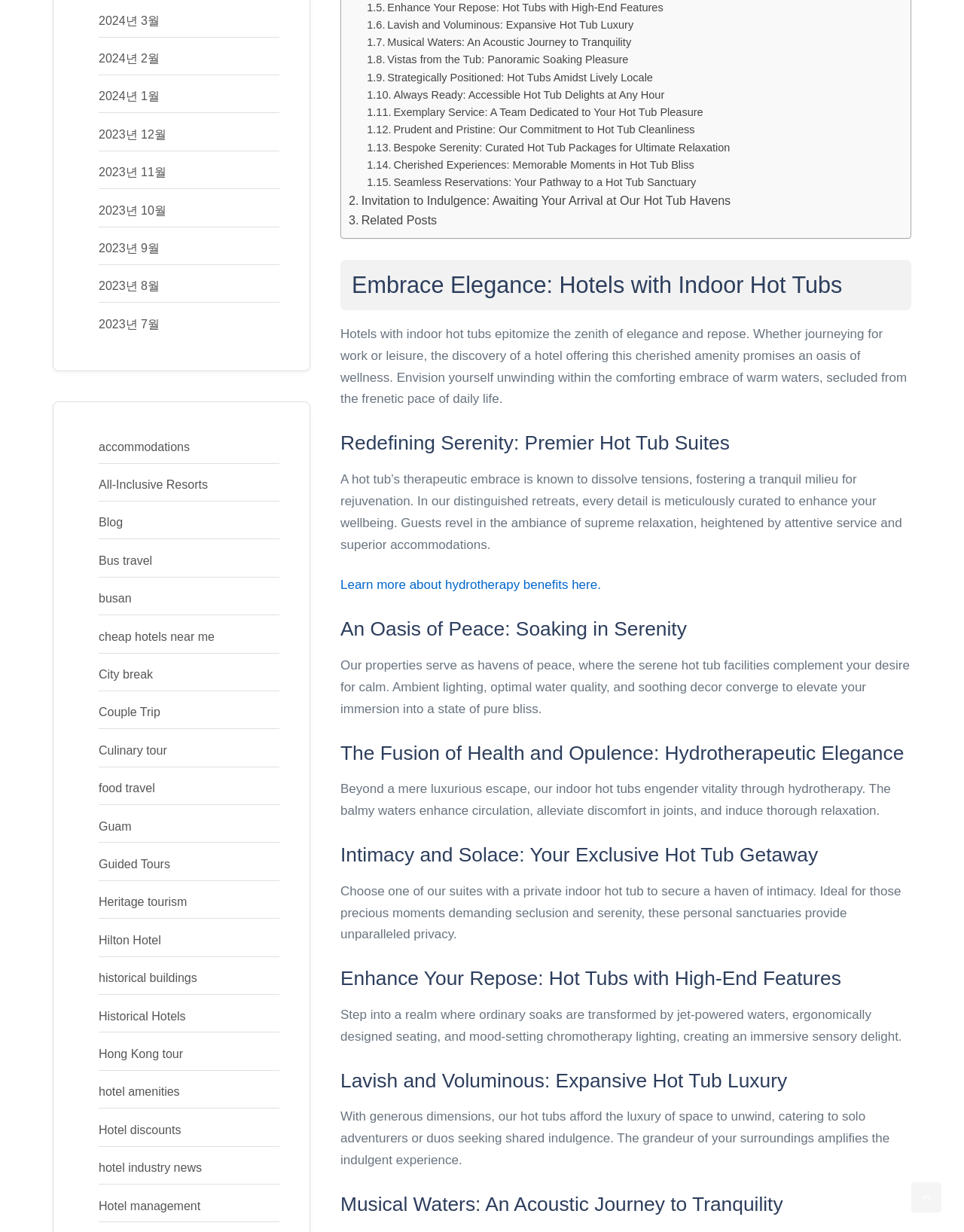Given the element description, predict the bounding box coordinates in the format (top-left x, top-left y, bottom-right x, bottom-right y). Make sure all values are between 0 and 1. Here is the element description: hotel industry news

[0.102, 0.943, 0.209, 0.953]